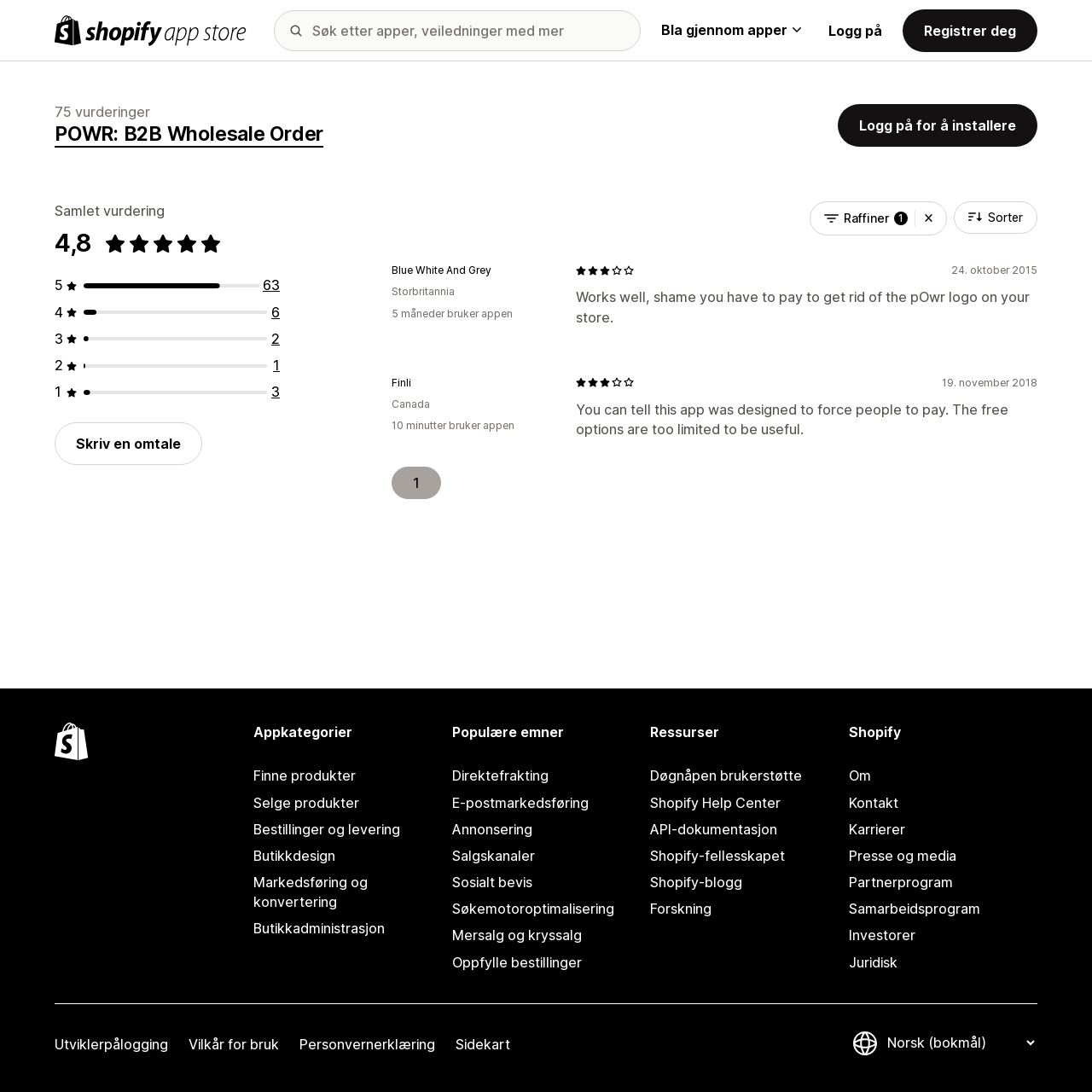Given the element description "Vilkår for bruk", identify the bounding box of the corresponding UI element.

[0.173, 0.944, 0.255, 0.969]